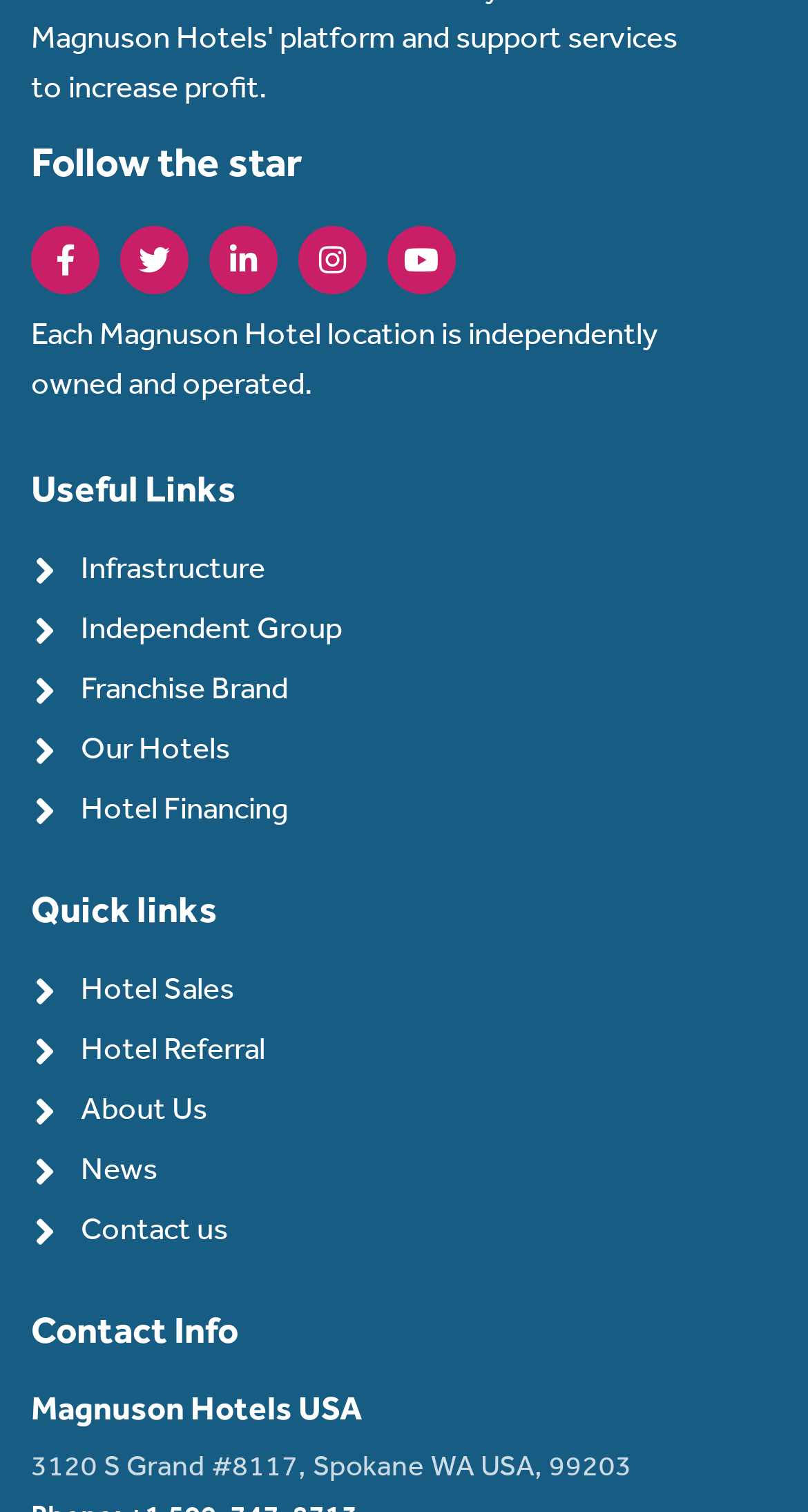Determine the bounding box for the HTML element described here: "Hotel Sales". The coordinates should be given as [left, top, right, bottom] with each number being a float between 0 and 1.

[0.023, 0.644, 0.962, 0.672]